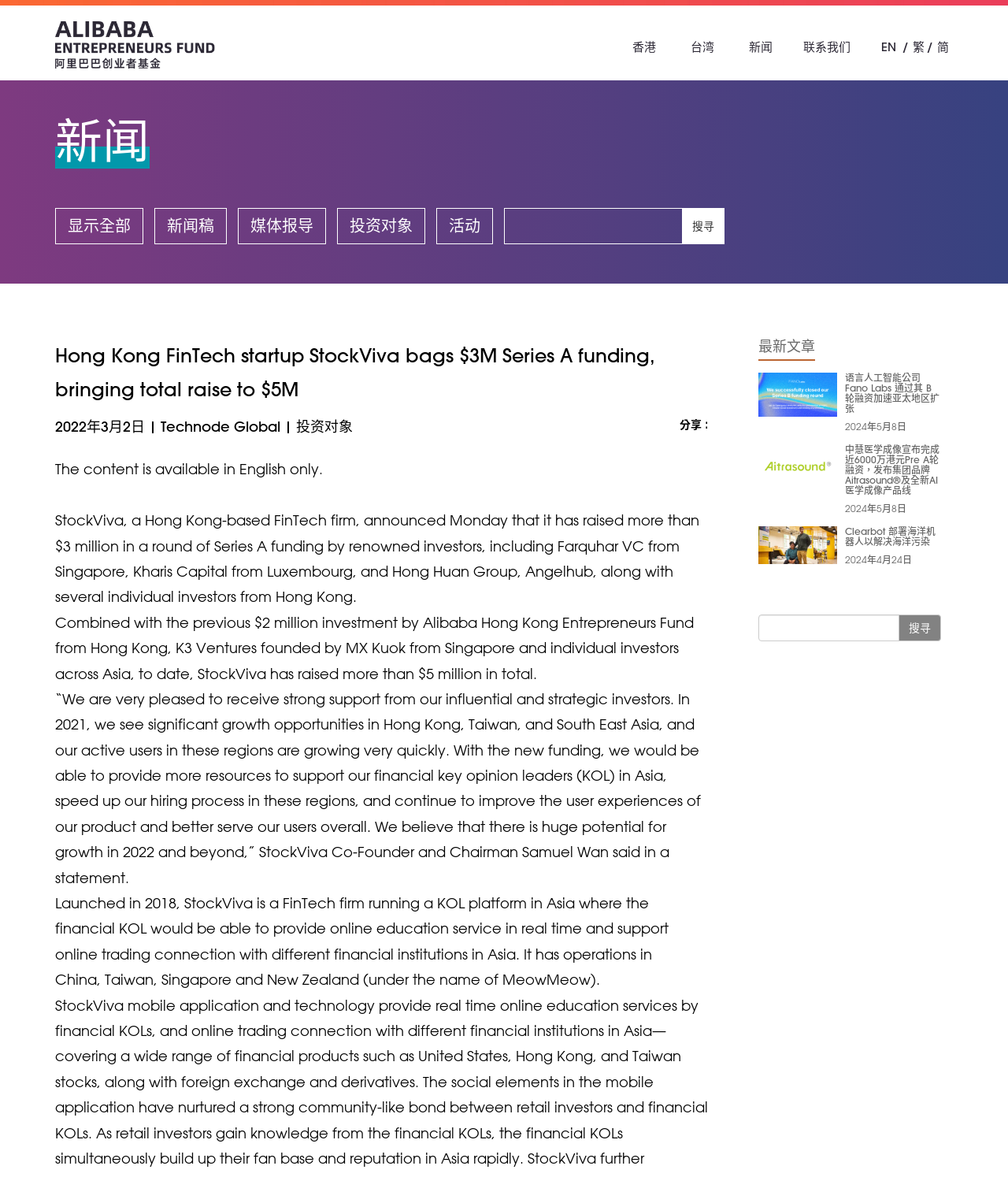What is the purpose of the search function on this page?
Answer the question with a detailed and thorough explanation.

I looked at the layout of the page and found a search function with a button labeled '搜寻', which suggests that it is used to search for news articles on the website.